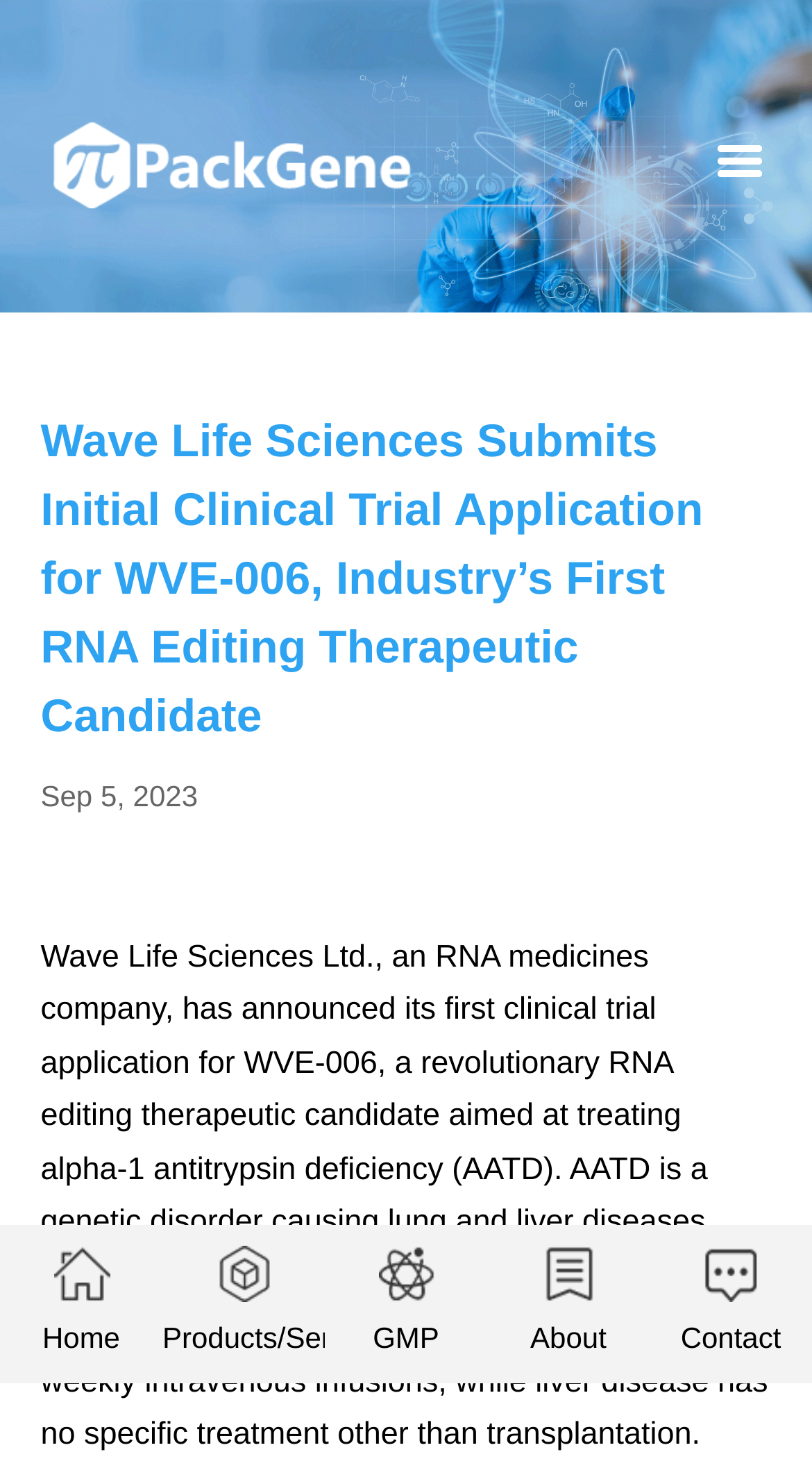Provide a one-word or brief phrase answer to the question:
What is the position of the search box?

Top-right